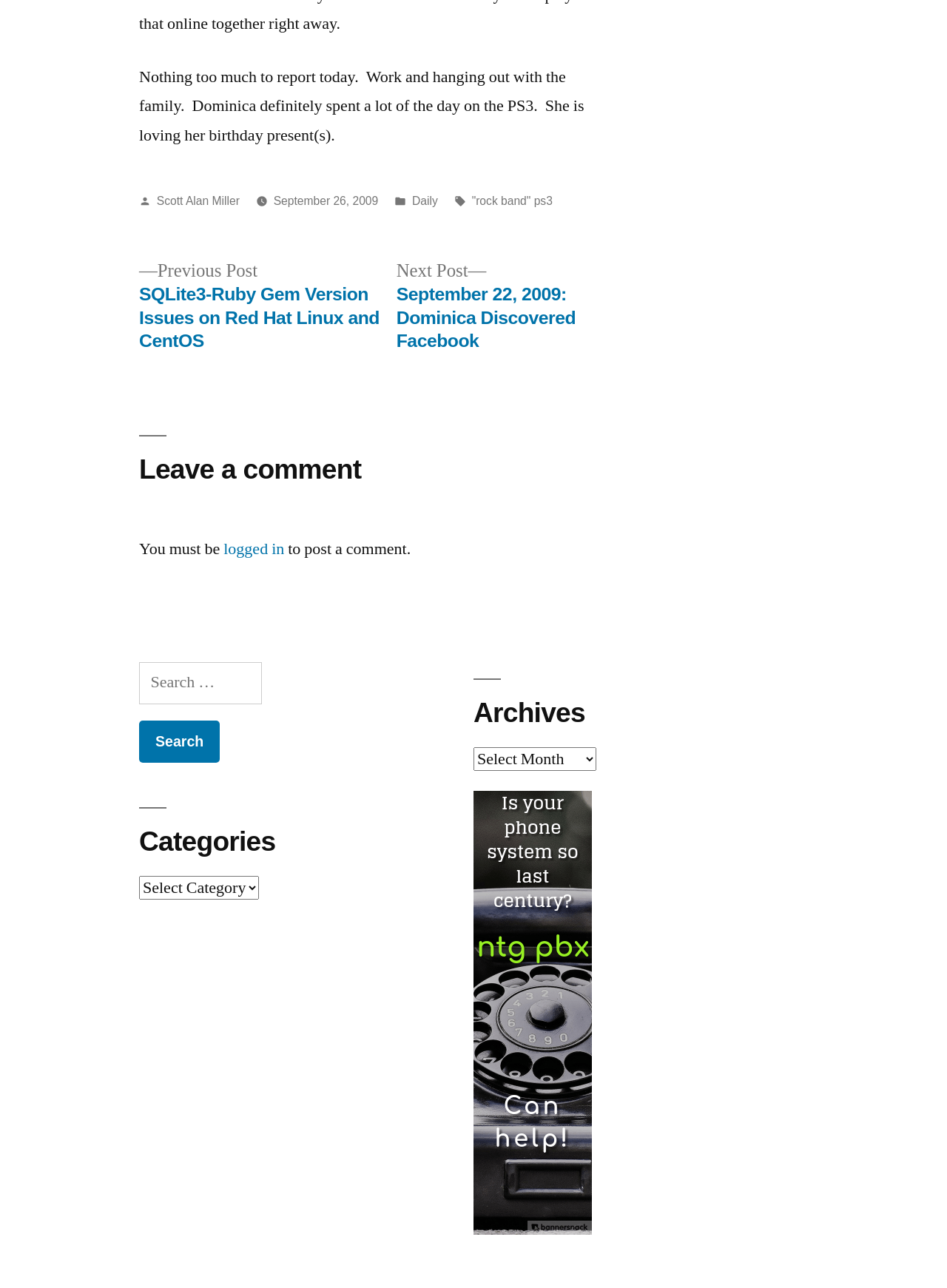Respond to the question below with a single word or phrase:
What is the date of the current post?

September 26, 2009